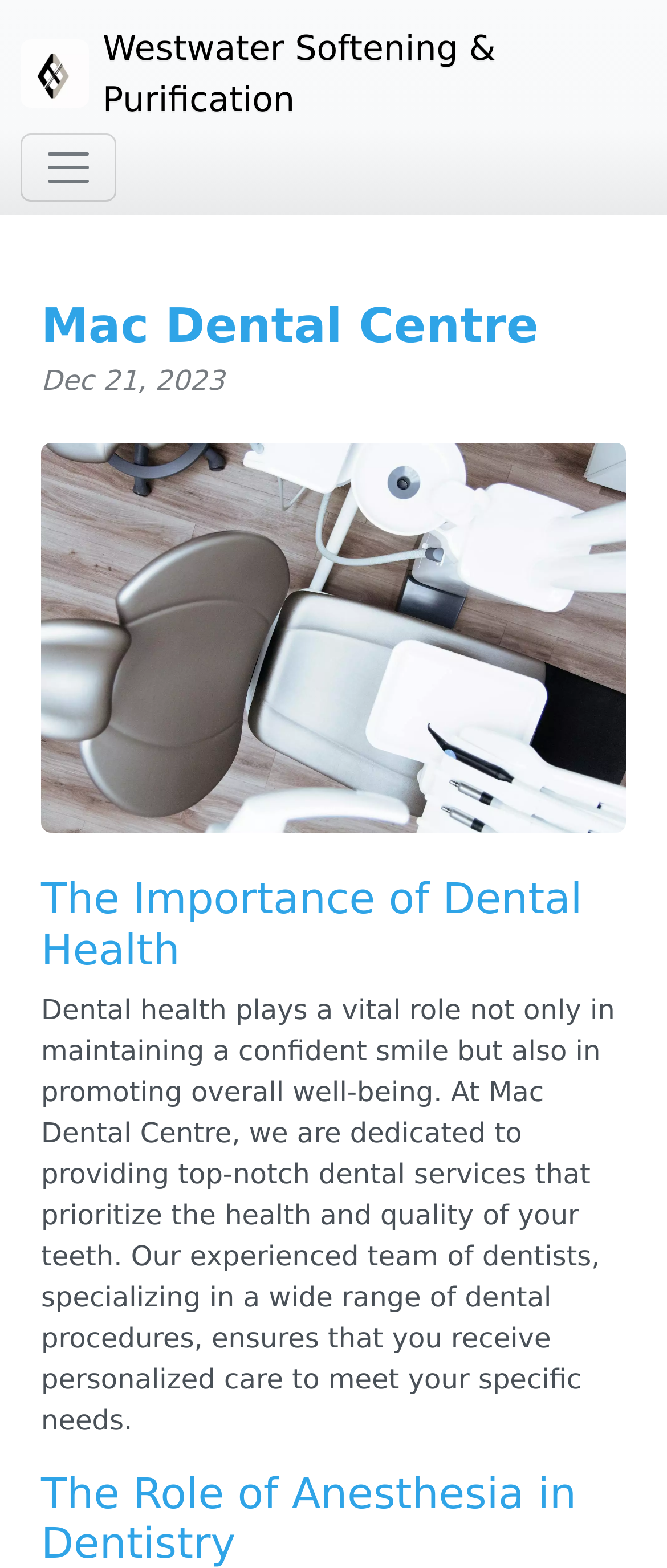Predict the bounding box coordinates for the UI element described as: "Support Team". The coordinates should be four float numbers between 0 and 1, presented as [left, top, right, bottom].

None